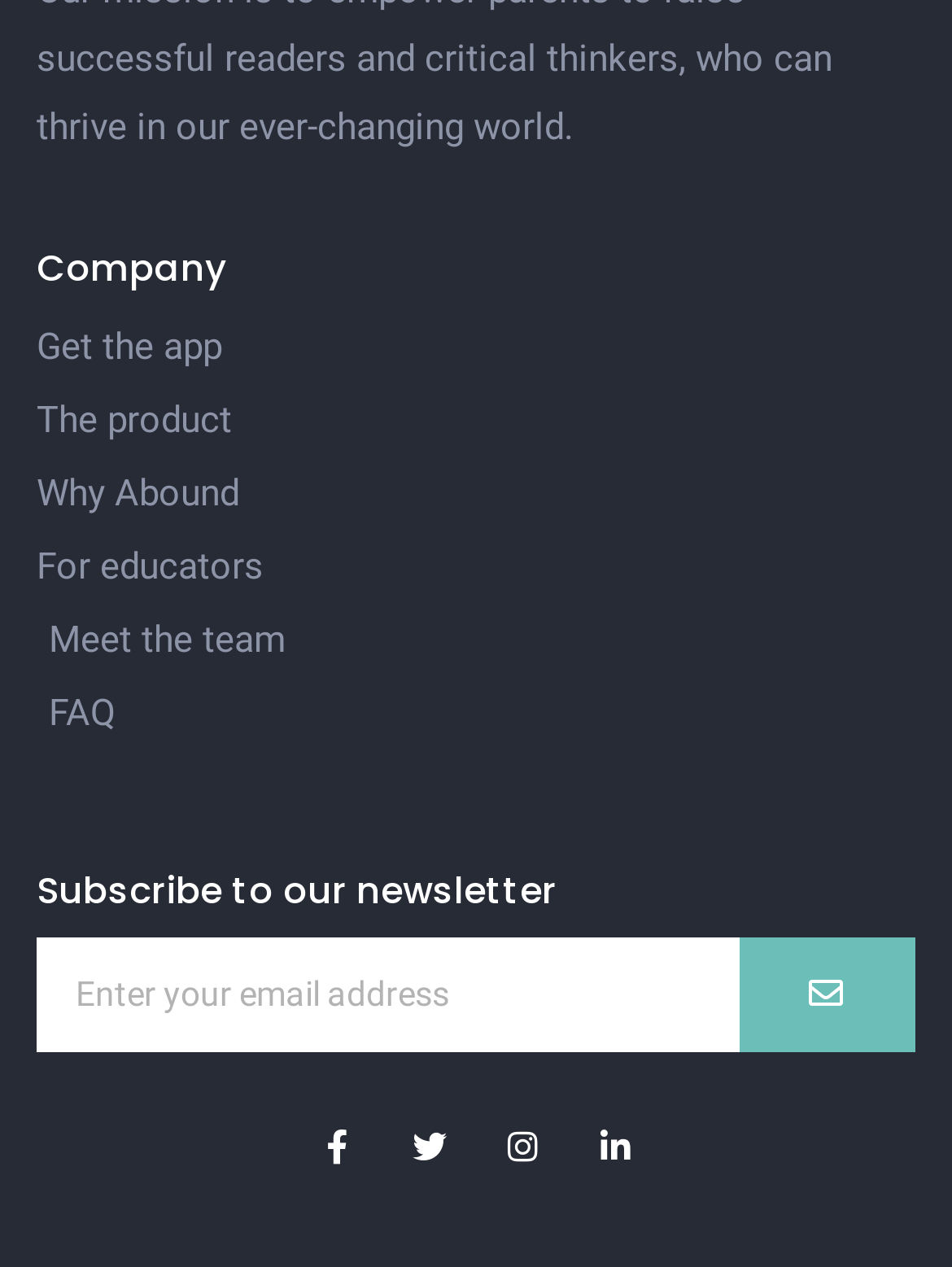Locate the bounding box coordinates of the region to be clicked to comply with the following instruction: "Get the app". The coordinates must be four float numbers between 0 and 1, in the form [left, top, right, bottom].

[0.038, 0.248, 0.962, 0.3]